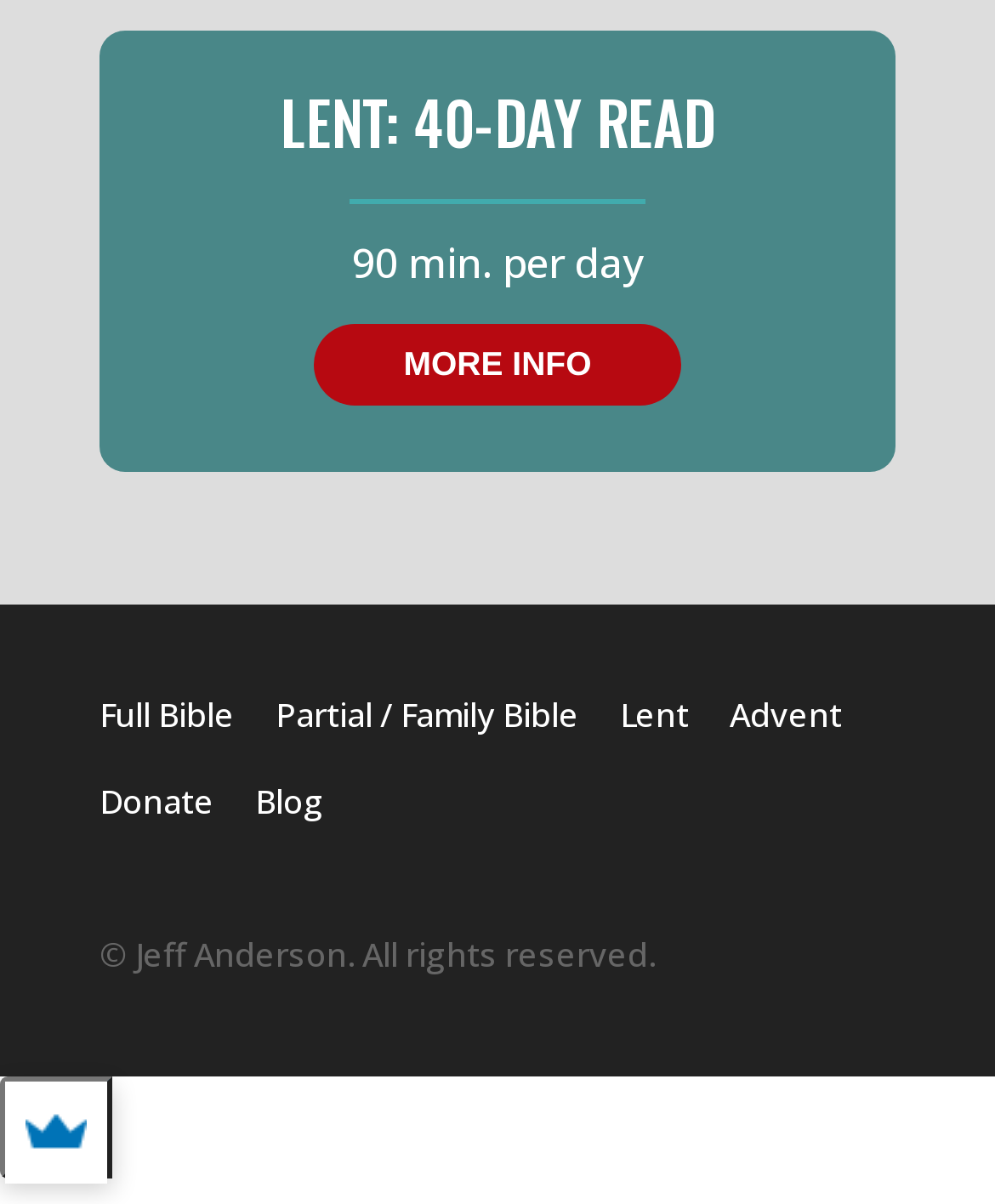Using the element description provided, determine the bounding box coordinates in the format (top-left x, top-left y, bottom-right x, bottom-right y). Ensure that all values are floating point numbers between 0 and 1. Element description: Full Bible

[0.1, 0.575, 0.236, 0.613]